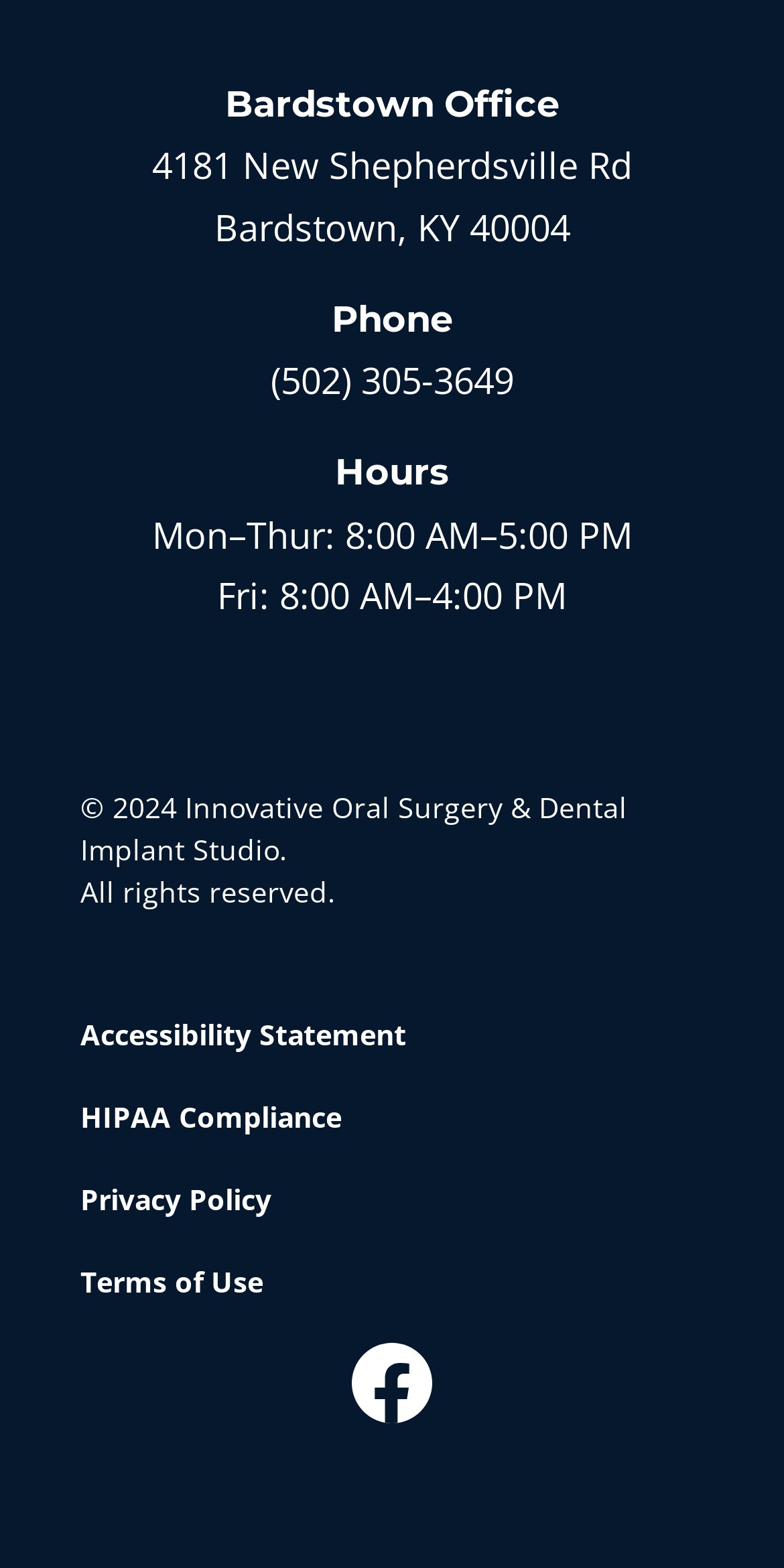Please identify the bounding box coordinates of the element's region that I should click in order to complete the following instruction: "Click the Dementia Support Logo". The bounding box coordinates consist of four float numbers between 0 and 1, i.e., [left, top, right, bottom].

None